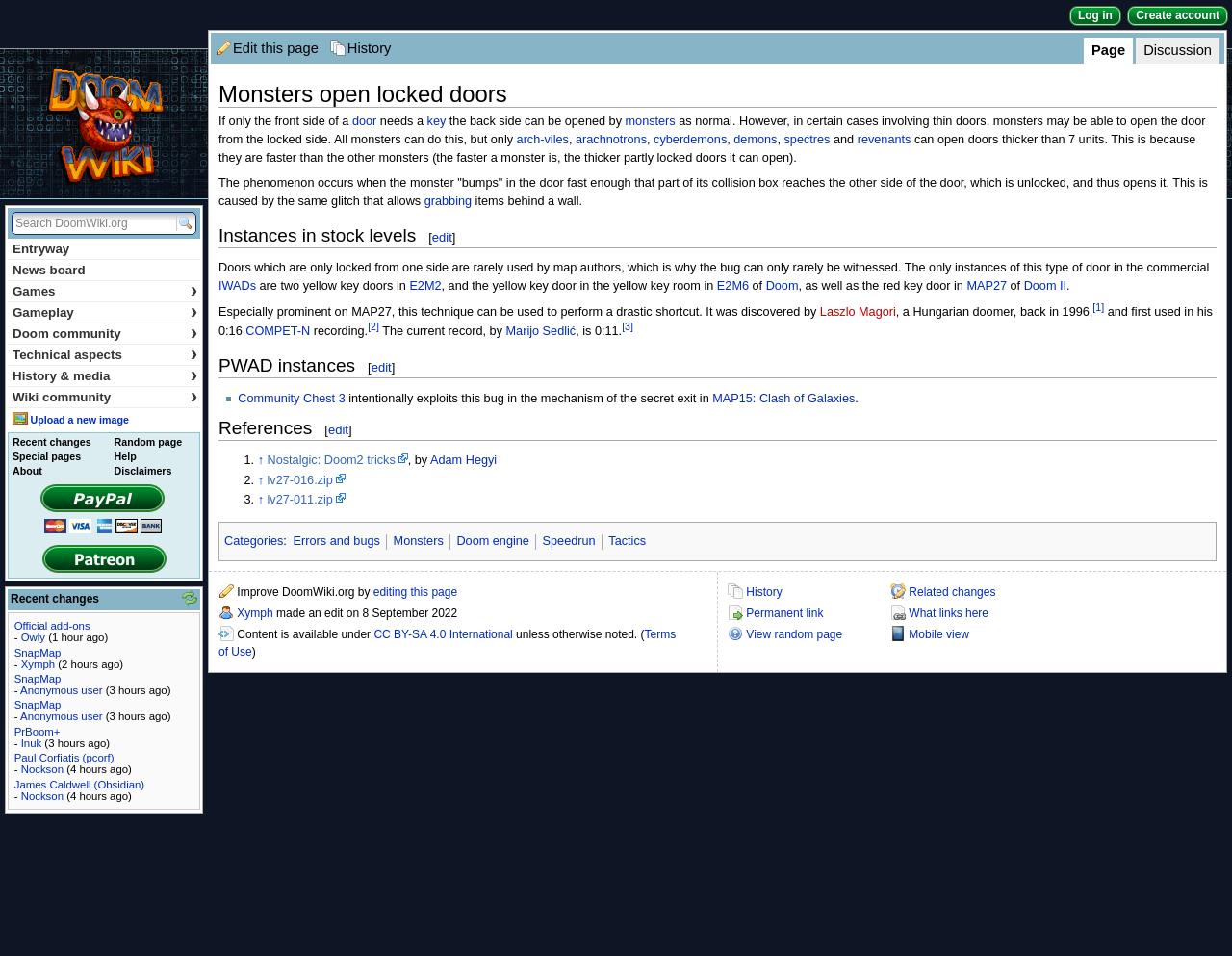Create a detailed description of the webpage's content and layout.

This webpage is about the Doom Wiki, specifically the article "Monsters open locked doors". At the top of the page, there are two links, "Log in" and "Create account", positioned on the right side. Below them, there is a horizontal toolbar with several links, including "Page", "Discussion", "Edit this page", and "History".

The main content of the page is divided into several sections. The first section has a heading "Monsters open locked doors" and provides an explanation of how monsters can open locked doors in certain situations. The text is divided into several paragraphs, with links to specific terms like "door", "key", "monsters", and "arch-viles".

The next section has a heading "Instances in stock levels" and discusses the instances of this phenomenon in the commercial IWADs, with links to specific levels like E2M2 and E2M6. There is also a mention of a shortcut technique discovered by Laszlo Magori in 1996.

The following sections have headings "PWAD instances" and "References", with links to specific PWADs and references to external sources. The "References" section has a list of links with superscripts.

At the bottom of the page, there is a link to "Categories". Overall, the page has a lot of links to specific terms, levels, and external sources, indicating that it is a detailed and informative article about the topic of monsters opening locked doors in Doom.